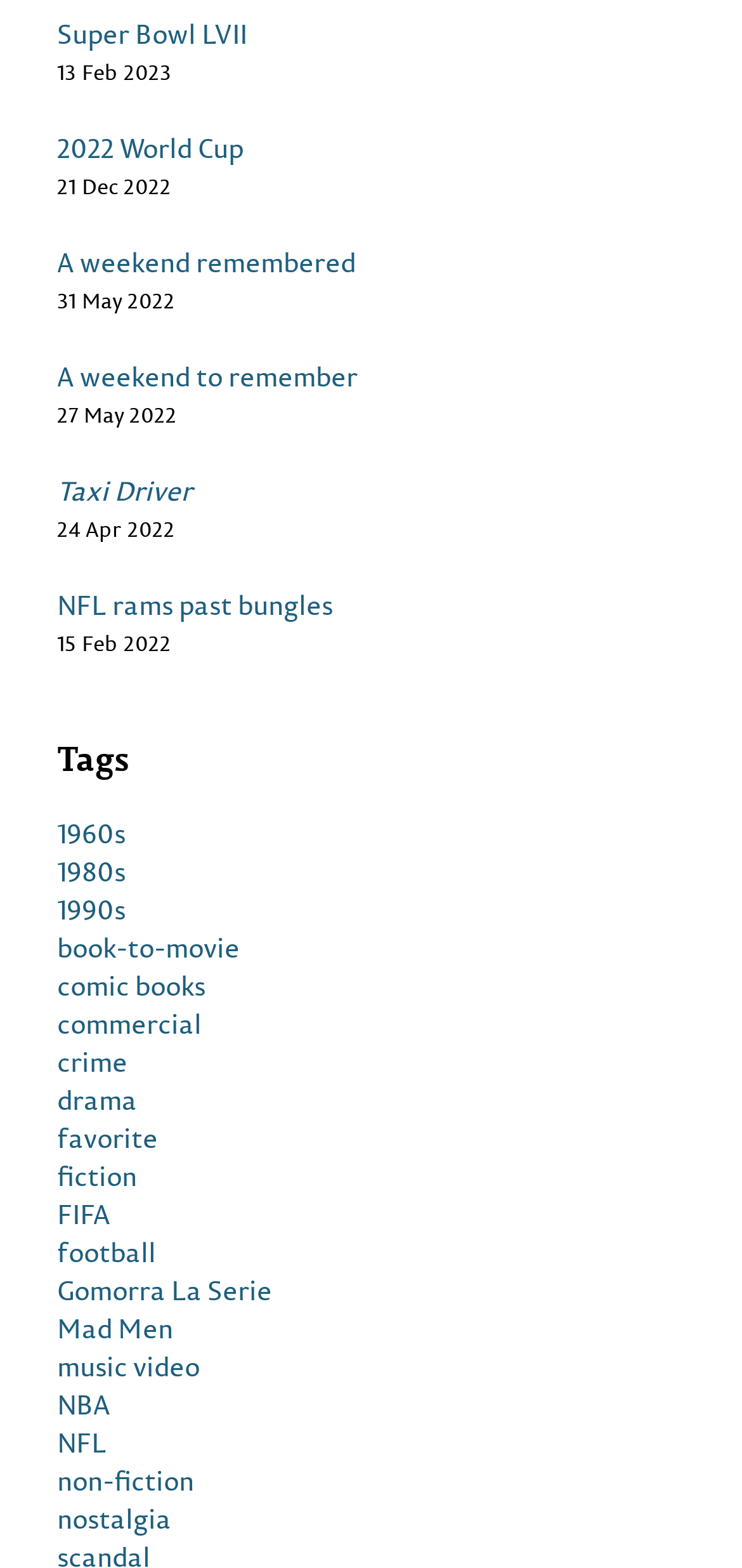What is the date of the 'A weekend to remember' link?
Based on the image, answer the question with as much detail as possible.

I found the 'A weekend to remember' link at [0.077, 0.228, 0.949, 0.252] and its corresponding date is '27 May 2022', which is located at [0.077, 0.254, 0.238, 0.274].